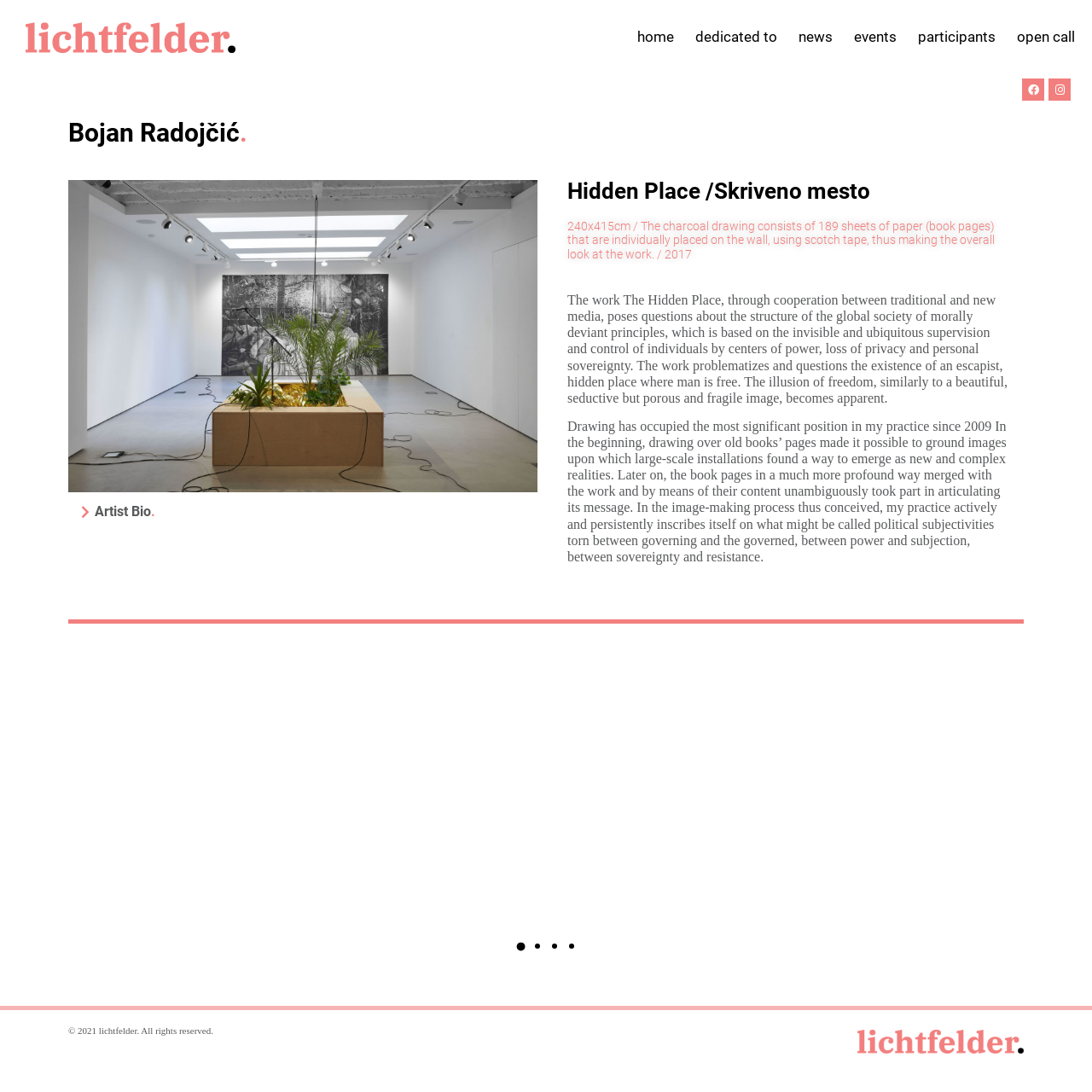Locate the bounding box coordinates of the element I should click to achieve the following instruction: "Read the artist bio".

[0.062, 0.451, 0.492, 0.487]